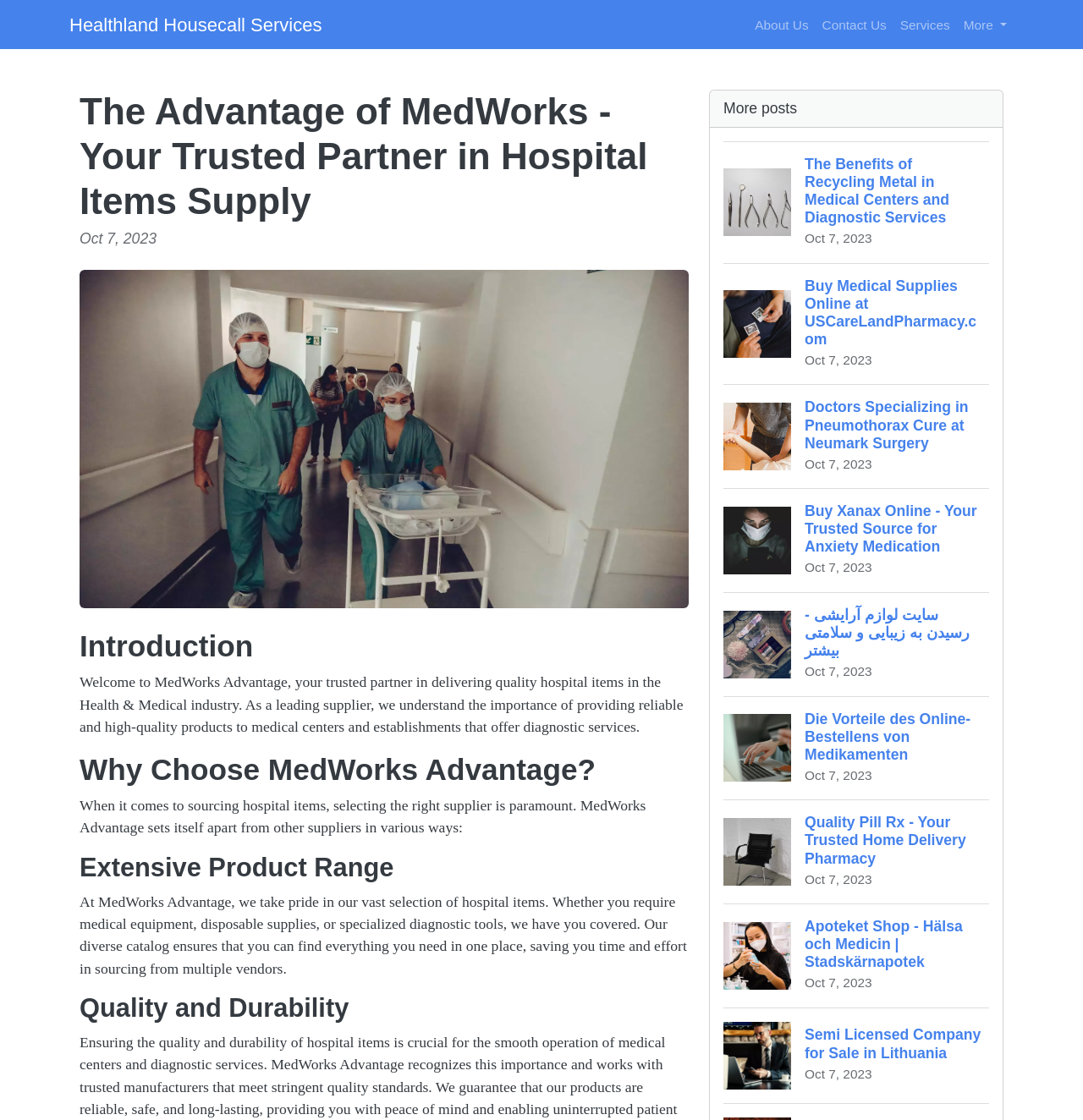What is the date mentioned on the webpage?
Provide a one-word or short-phrase answer based on the image.

Oct 7, 2023